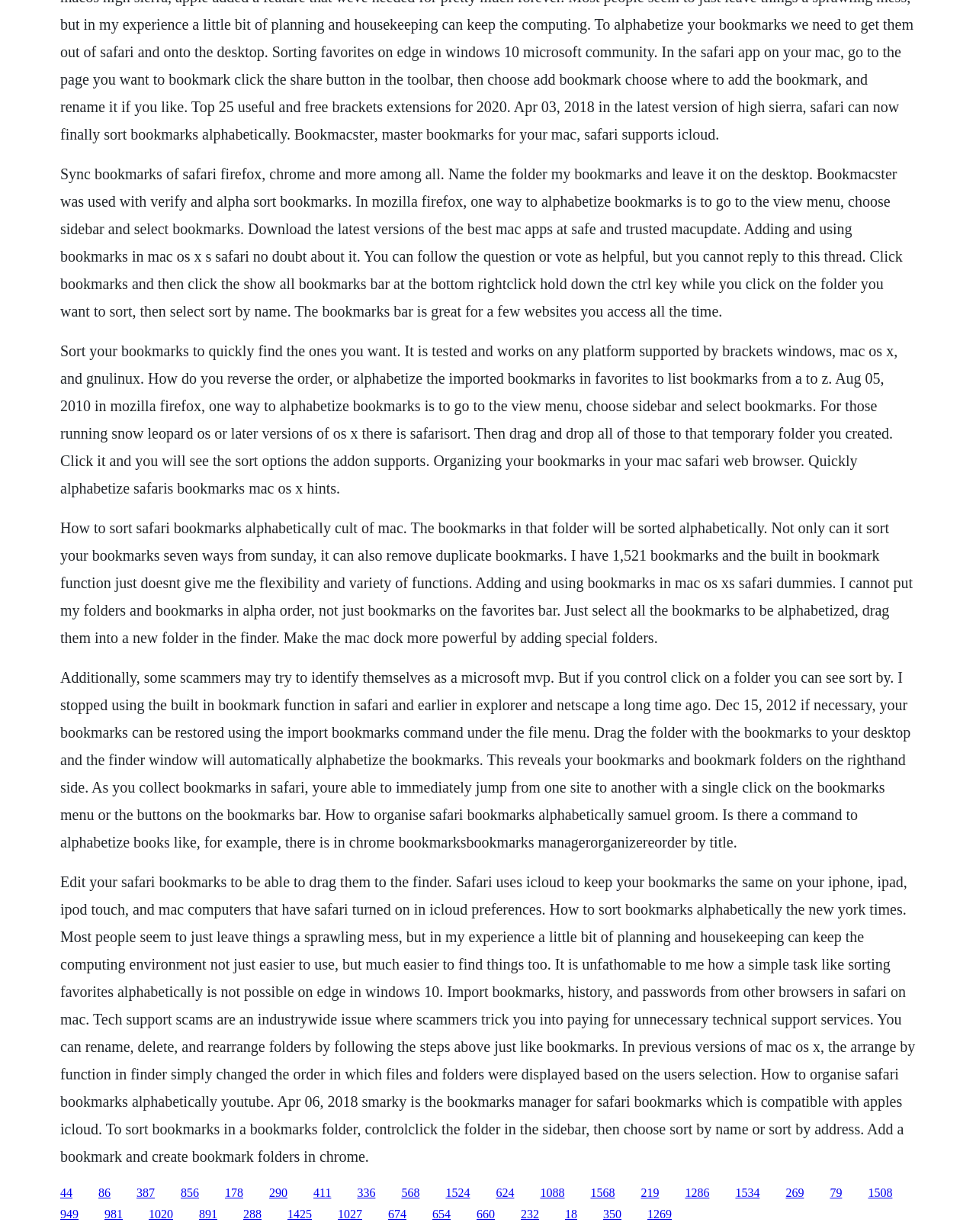Respond to the following query with just one word or a short phrase: 
What is the purpose of Bookmacster?

Sync bookmarks